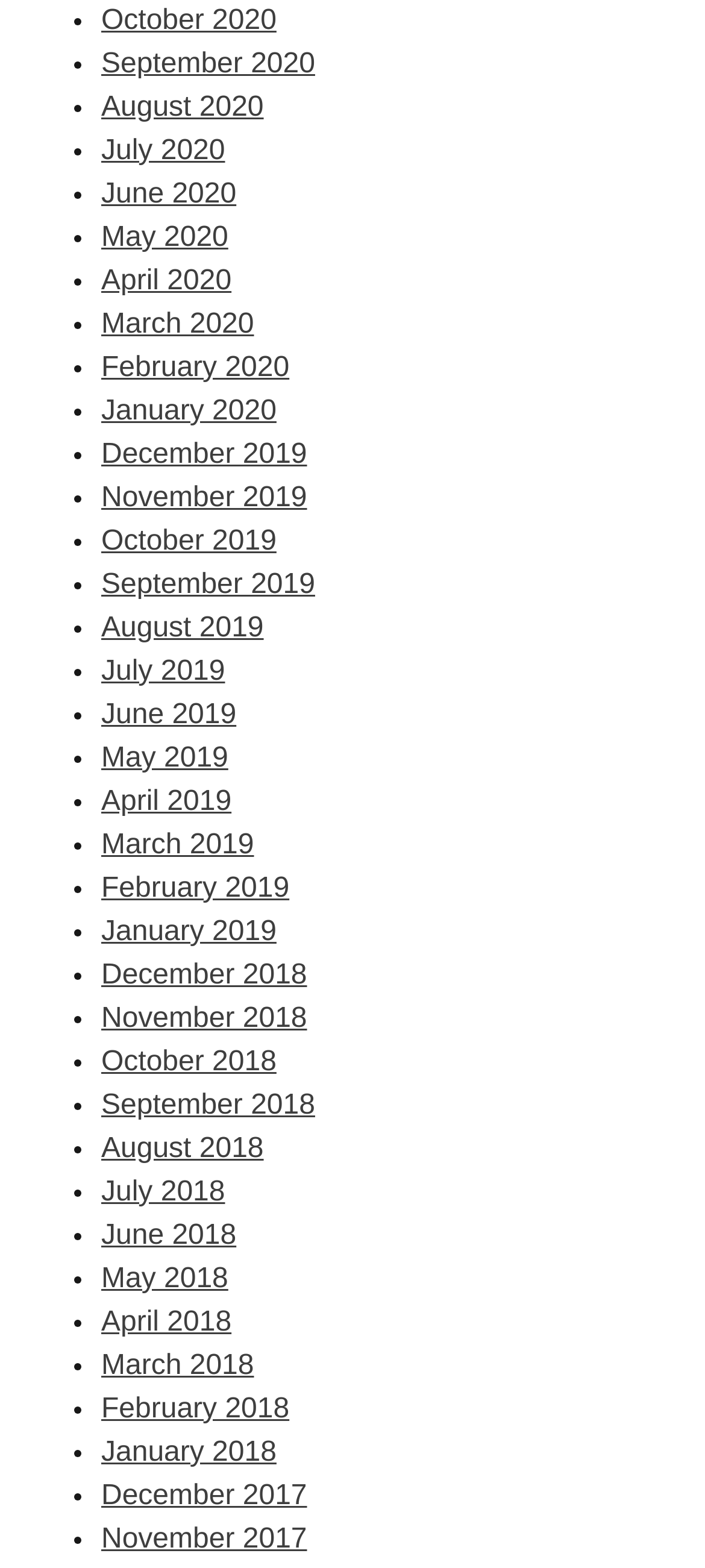Is there a gap in the list of months?
Give a one-word or short phrase answer based on the image.

No